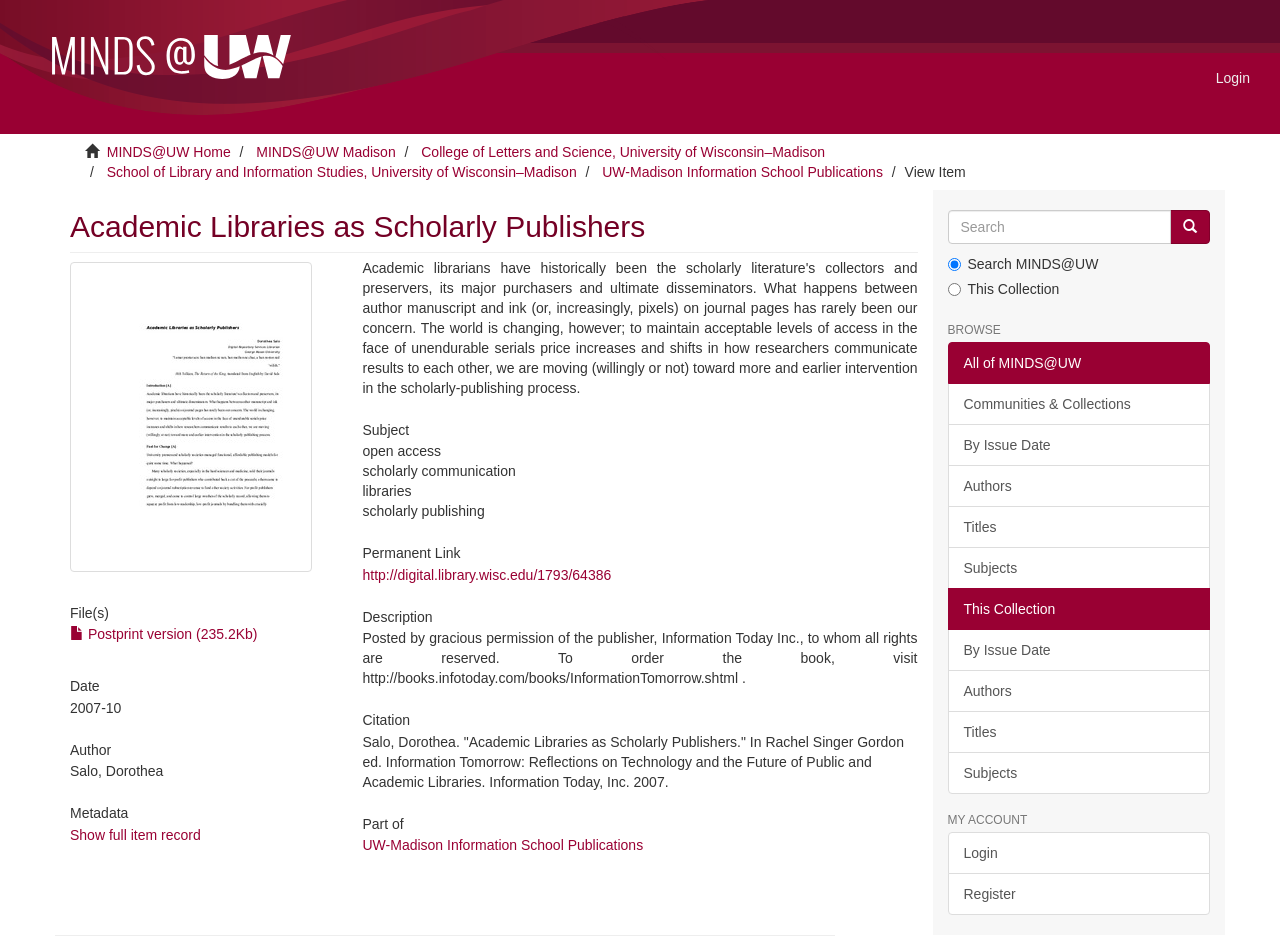Highlight the bounding box of the UI element that corresponds to this description: "www.pottylearningmadeeasy.ca".

None